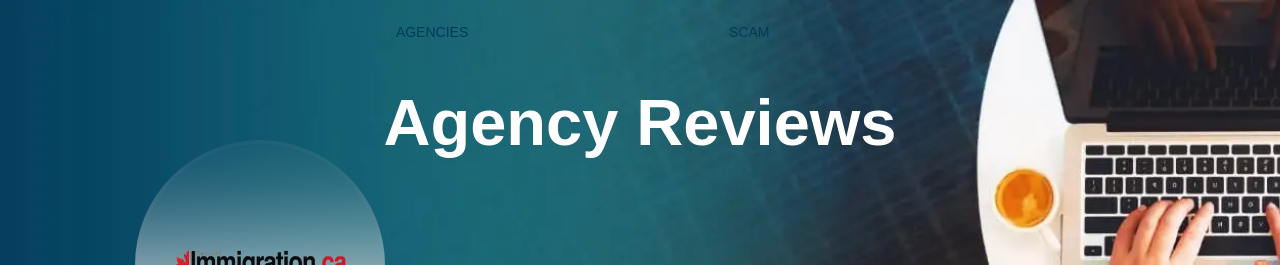Elaborate on all the key elements and details present in the image.

The image features a stylish, modern design representing the "Agency Reviews" section of the Immigration.ca website. The vibrant blue and green gradient background adds a contemporary touch, while the prominent white text reading "Agency Reviews" stands out, drawing attention to the subject matter. In the lower left corner, the logo for Immigration.ca is displayed, emphasizing the website’s branding. The image also hints at a relaxed workspace, as a hand is seen poised over a laptop that suggests user engagement with the site, accompanied by a cup of warm beverage, hinting at a comfortable reviewing atmosphere. This visual effectively encapsulates the essence of exploring immigration agency reviews in a digital context.